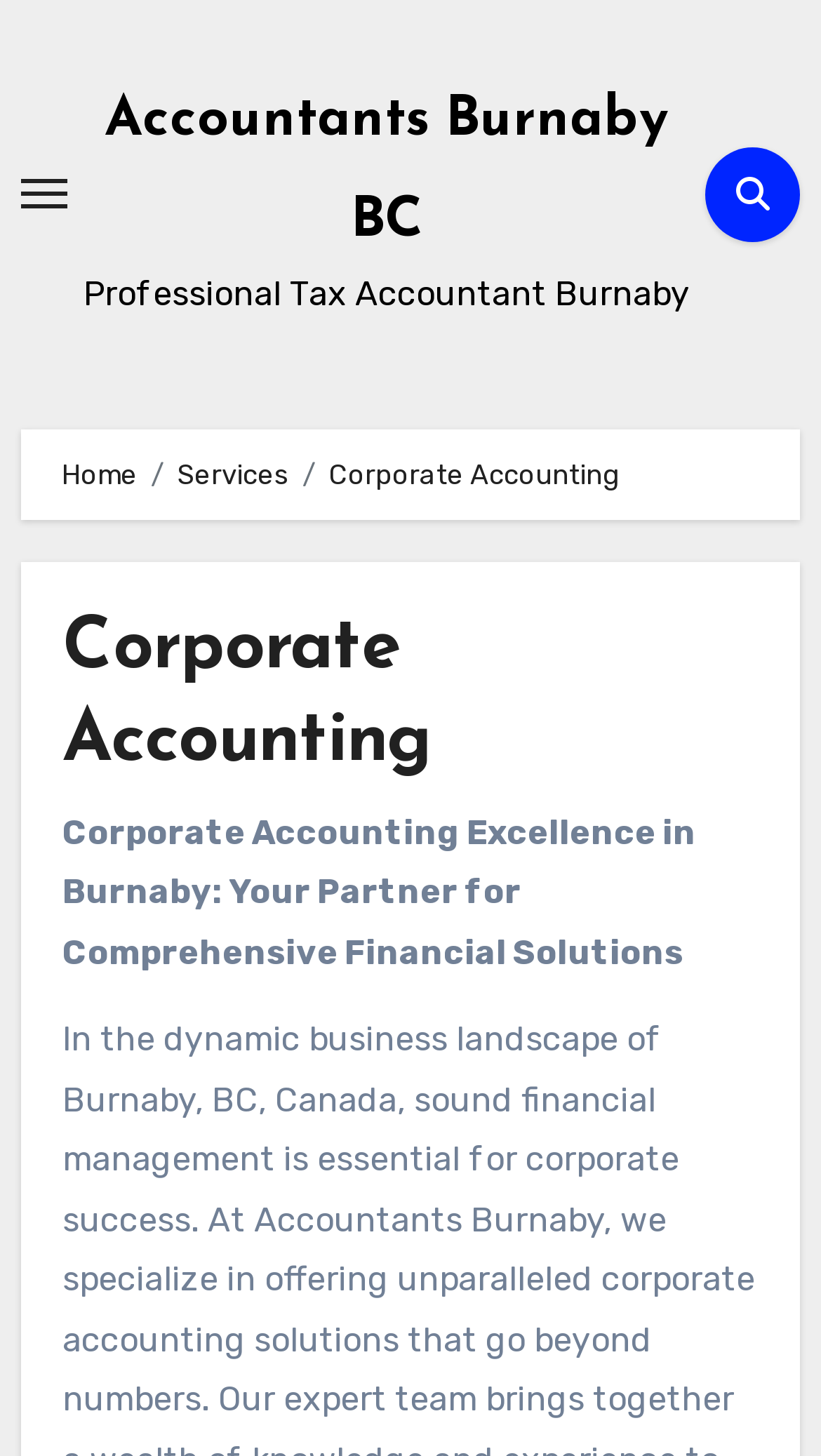Bounding box coordinates must be specified in the format (top-left x, top-left y, bottom-right x, bottom-right y). All values should be floating point numbers between 0 and 1. What are the bounding box coordinates of the UI element described as: Home

[0.075, 0.315, 0.167, 0.337]